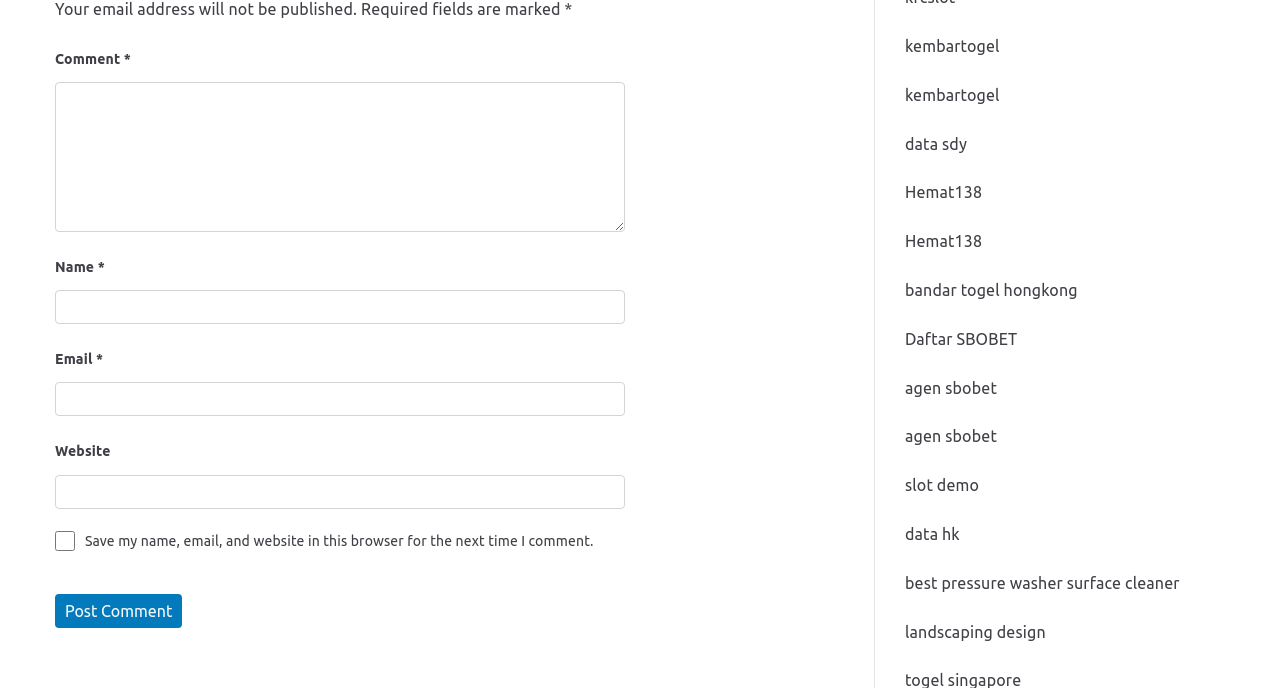Locate the bounding box coordinates of the clickable area to execute the instruction: "Enter a comment". Provide the coordinates as four float numbers between 0 and 1, represented as [left, top, right, bottom].

[0.043, 0.119, 0.488, 0.337]